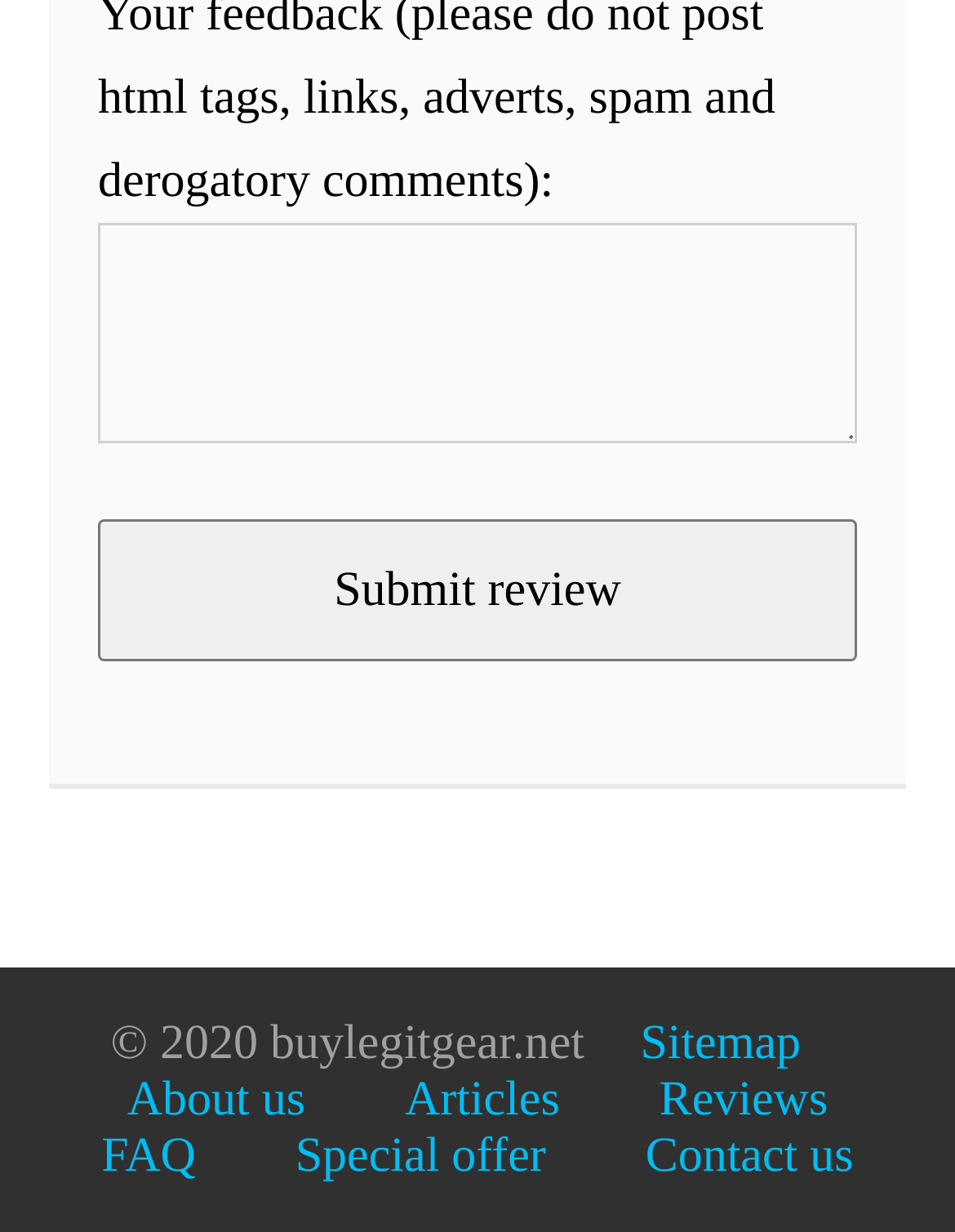Please locate the bounding box coordinates for the element that should be clicked to achieve the following instruction: "View Reviews". Ensure the coordinates are given as four float numbers between 0 and 1, i.e., [left, top, right, bottom].

[0.665, 0.871, 0.893, 0.916]